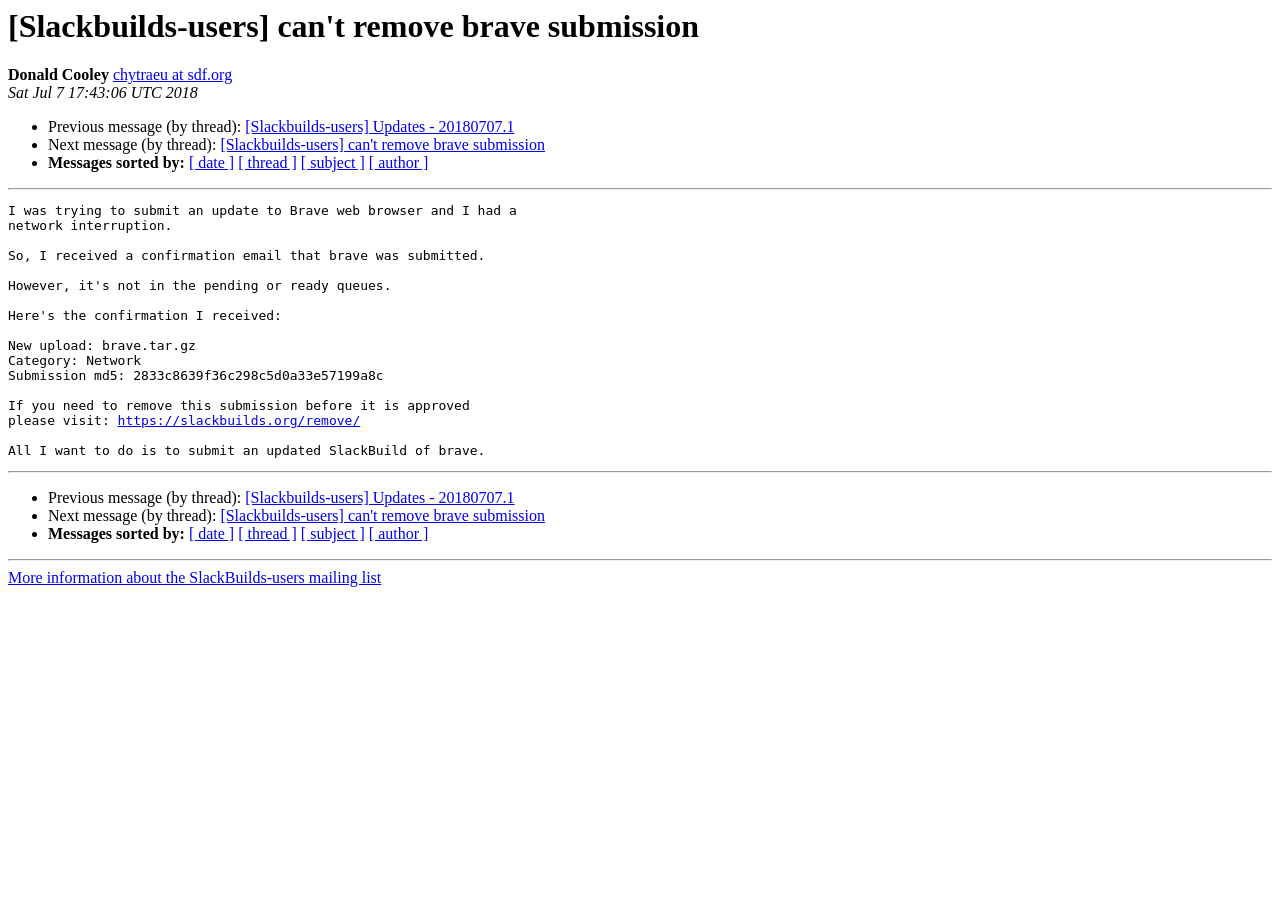Identify the main heading from the webpage and provide its text content.

[Slackbuilds-users] can't remove brave submission